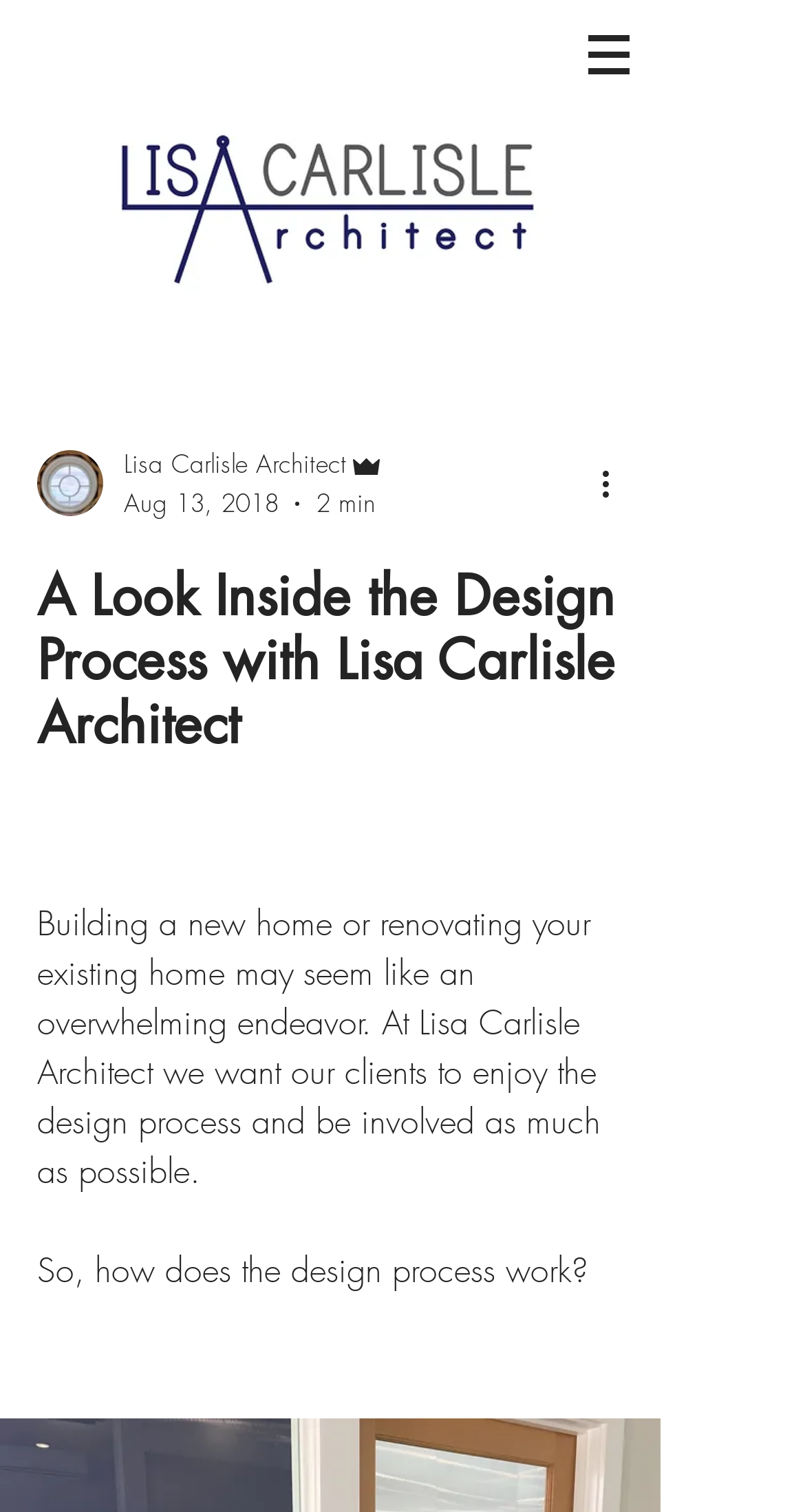What is the purpose of the architect?
Refer to the screenshot and answer in one word or phrase.

To make clients enjoy design process